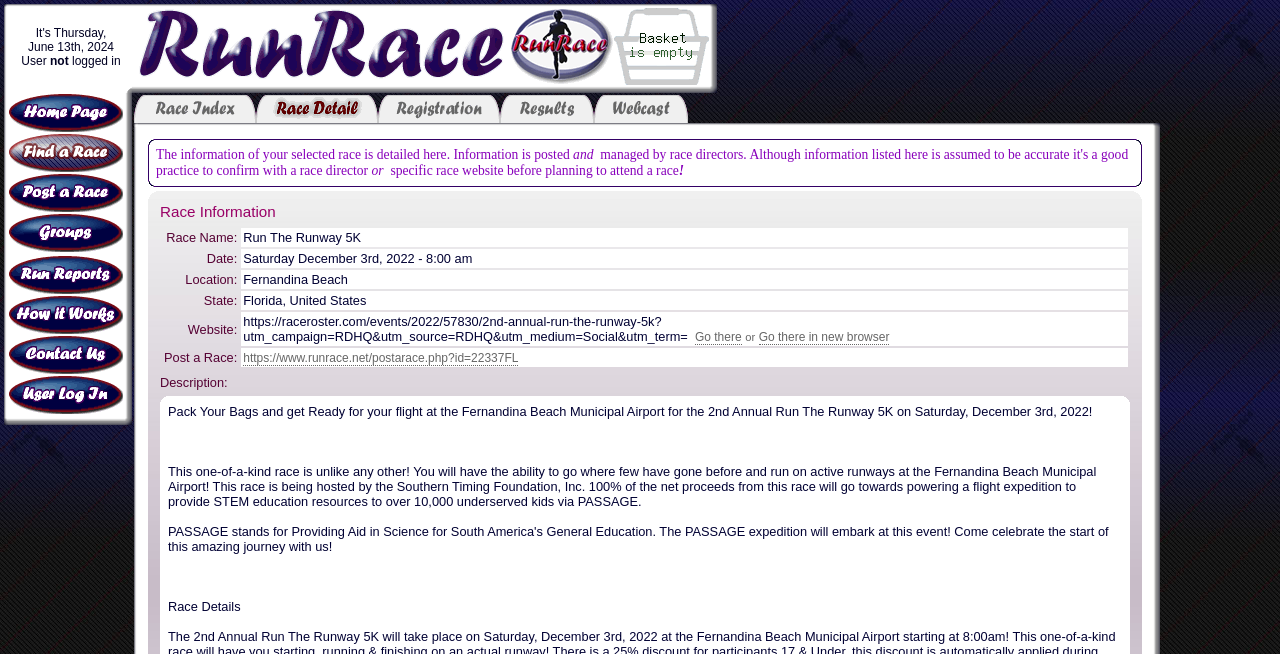Locate the bounding box coordinates of the clickable element to fulfill the following instruction: "Return to our Home Page". Provide the coordinates as four float numbers between 0 and 1 in the format [left, top, right, bottom].

[0.007, 0.183, 0.096, 0.206]